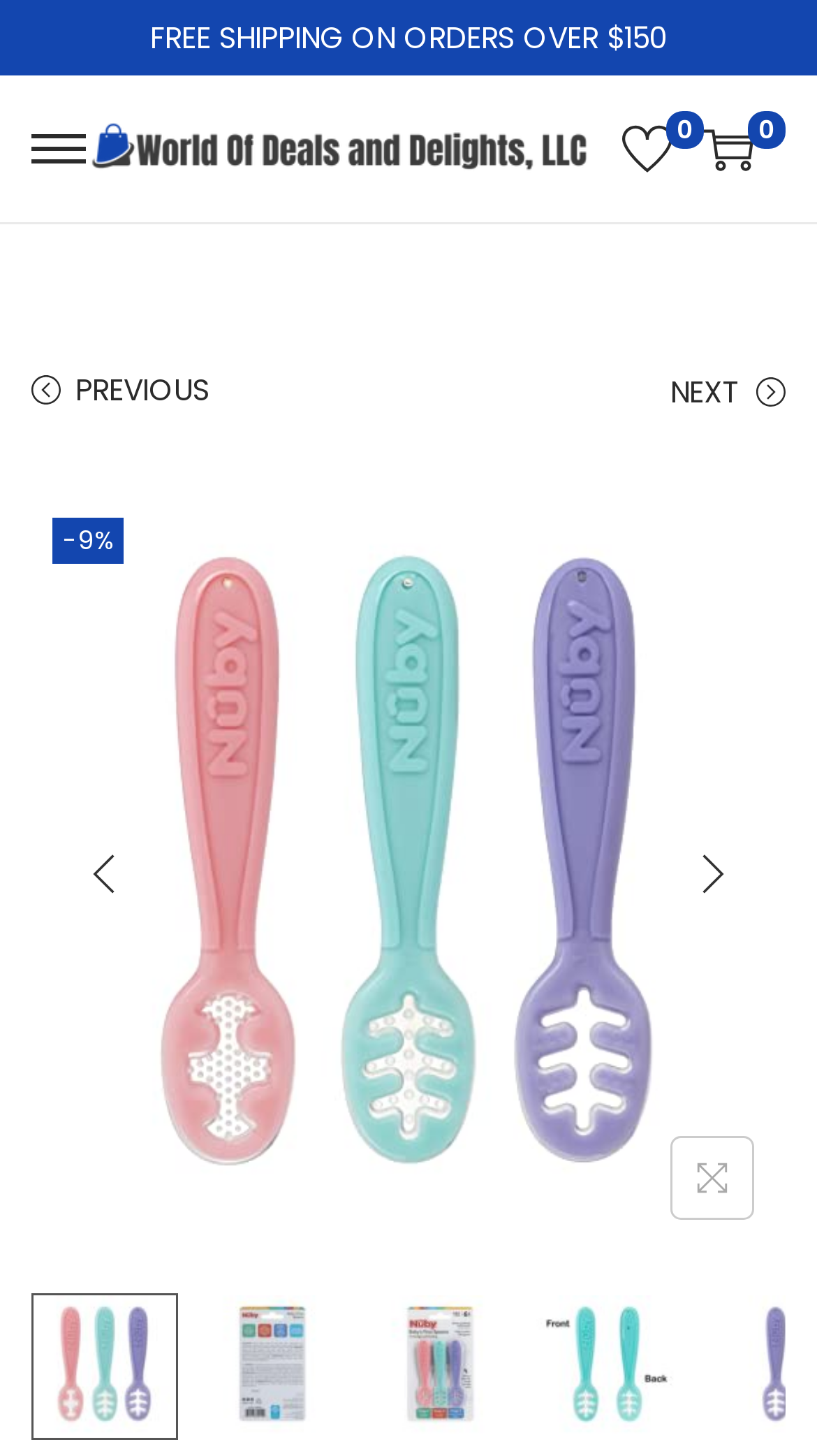Use a single word or phrase to answer the question: 
What is the discount percentage on the product?

9%